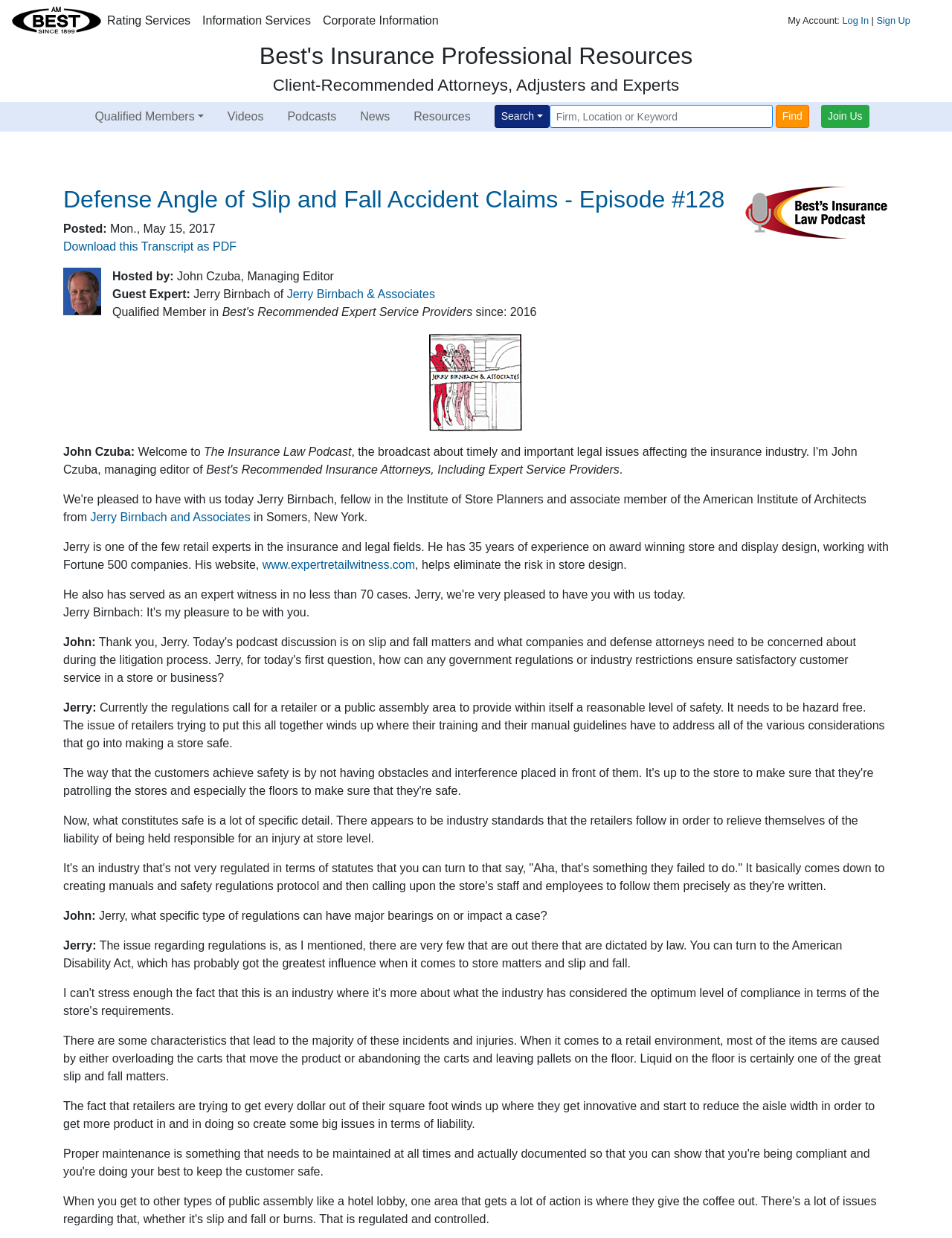Give a full account of the webpage's elements and their arrangement.

This webpage is about a podcast episode titled "Defense Angle of Slip and Fall Accident Claims - Episode #128" featuring Jerry Birnbach, an expert in retail witness and store design. The page has a navigation menu at the top with links to "Rating Services", "Information Services", "Corporate Information", and more. On the top right, there is a login and sign-up section.

Below the navigation menu, there is a prominent link to "Best's Insurance Professional Resources" and a brief description of the podcast episode. The episode is hosted by John Czuba, and Jerry Birnbach is the guest expert. The podcast discusses the defense angle of slip and fall accident claims, and Jerry shares his expertise on store design and safety regulations.

The main content of the page is a transcript of the podcast episode, with alternating speakers indicated by "John:" and "Jerry:". The conversation covers topics such as the importance of safety in retail environments, industry standards for safety, and the role of regulations in preventing slip and fall accidents.

On the right side of the page, there is a search bar with a "Search" button. Below the search bar, there are links to "Videos", "Podcasts", "News", "Resources", and "Join Us". At the bottom of the page, there is a link to download the transcript as a PDF.